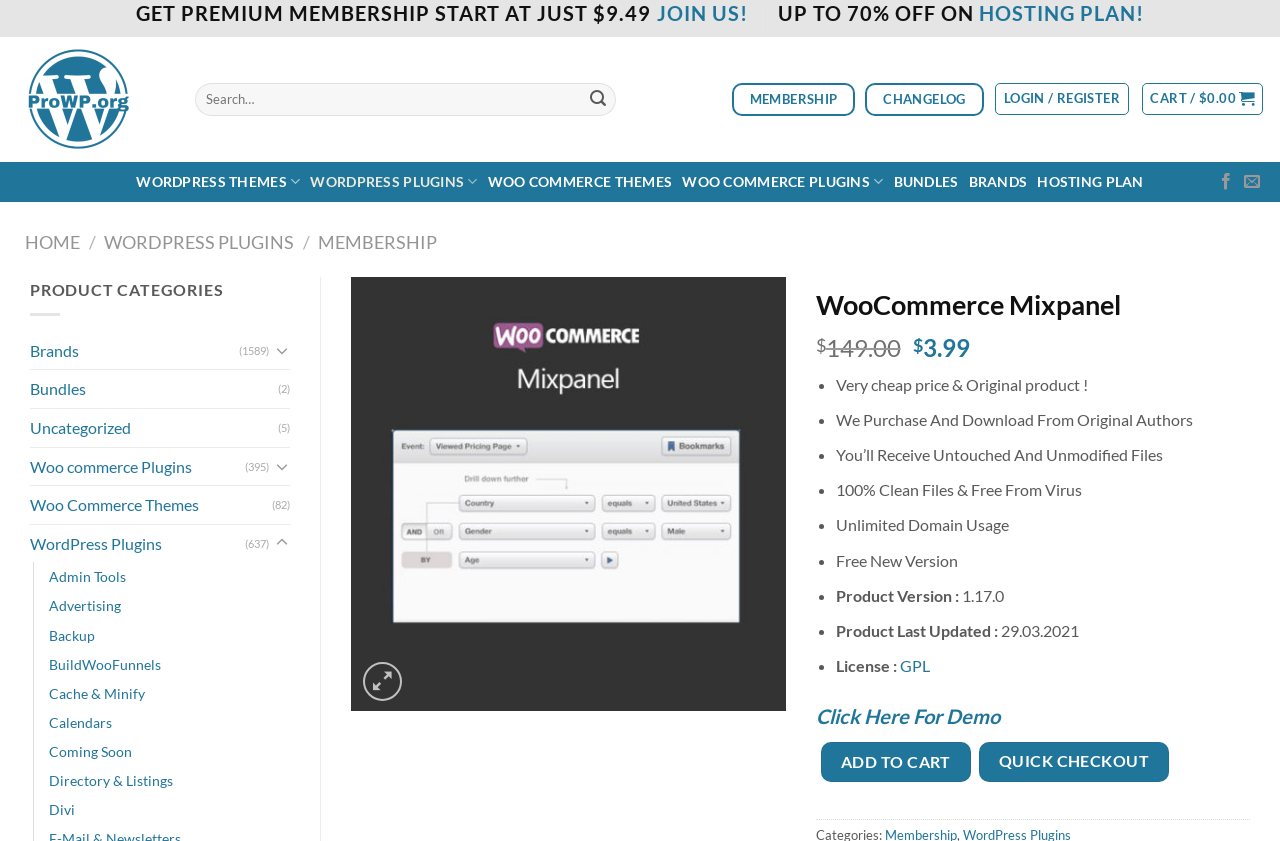Find the bounding box coordinates for the HTML element described as: "Woo commerce Plugins". The coordinates should consist of four float values between 0 and 1, i.e., [left, top, right, bottom].

[0.023, 0.532, 0.192, 0.577]